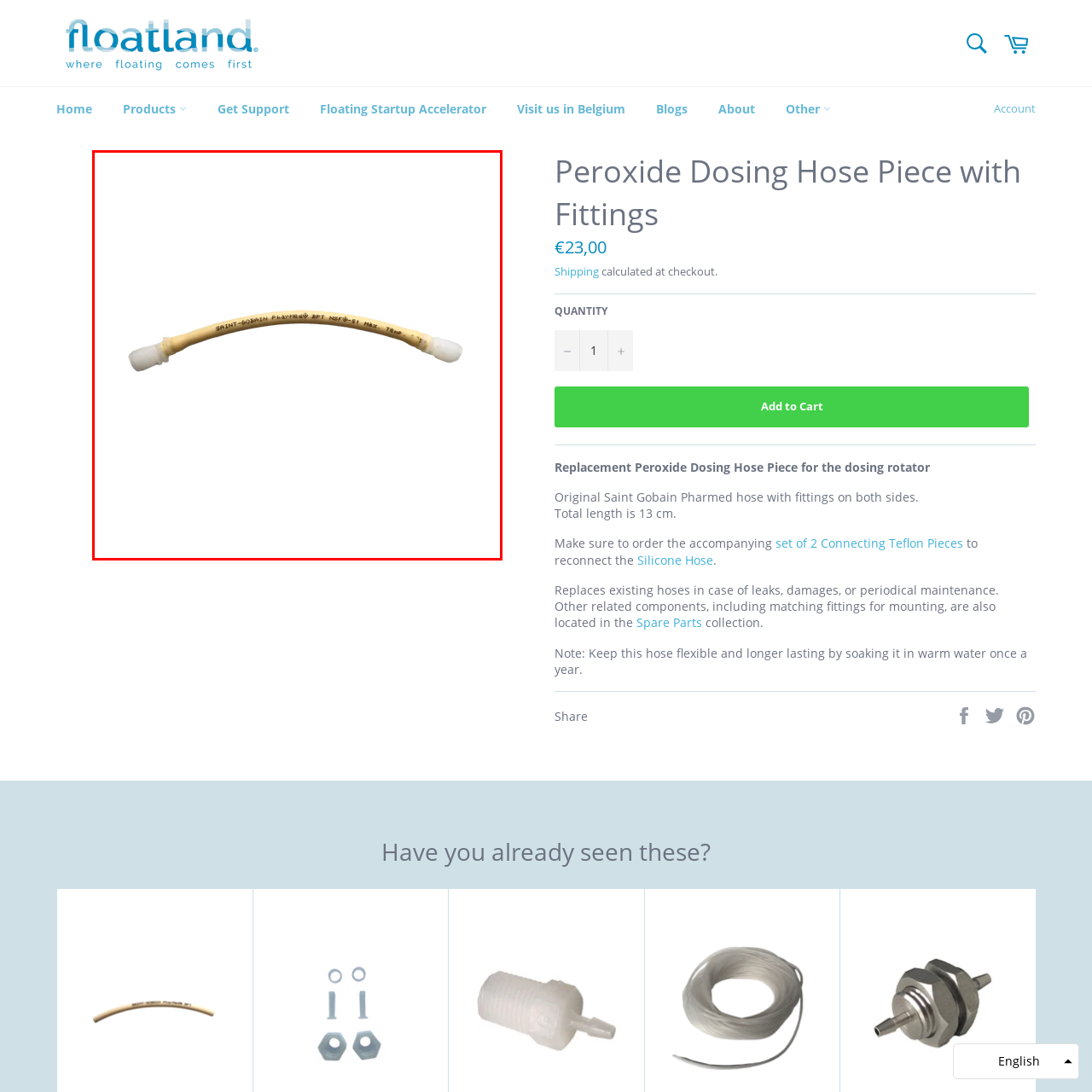View the image within the red box and answer the following question with a concise word or phrase:
How should the hose be maintained?

Soak in warm water